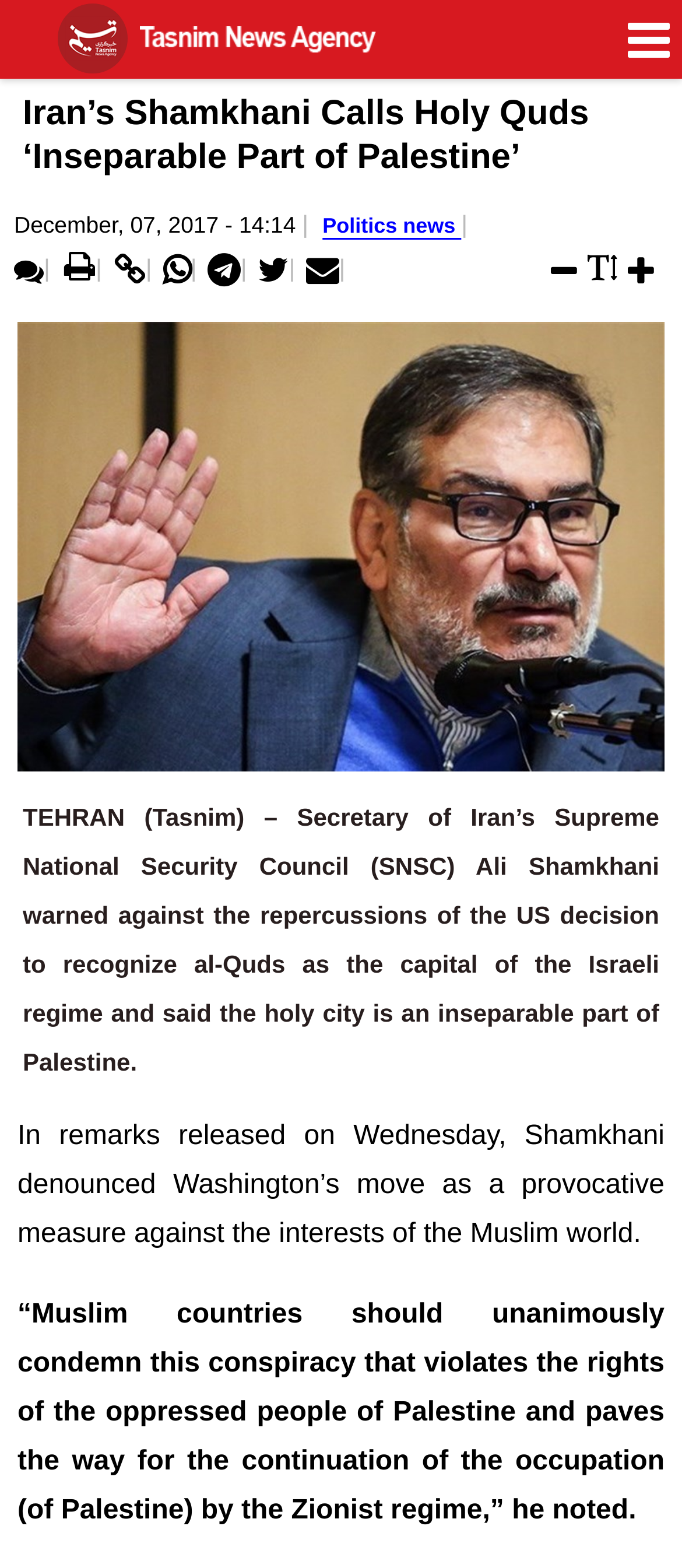From the element description: "Politics news", extract the bounding box coordinates of the UI element. The coordinates should be expressed as four float numbers between 0 and 1, in the order [left, top, right, bottom].

[0.473, 0.136, 0.676, 0.152]